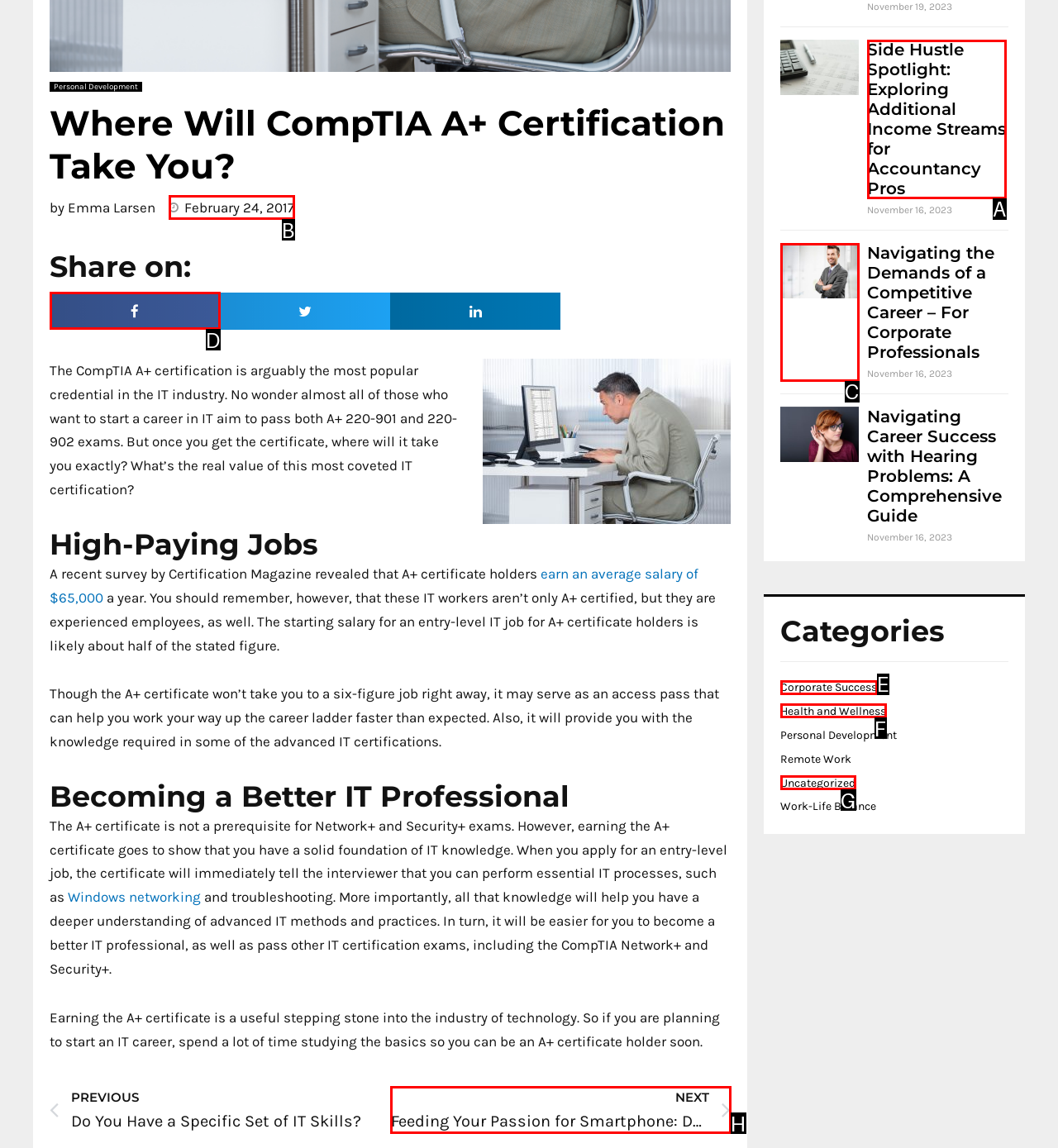Assess the description: Uncategorized and select the option that matches. Provide the letter of the chosen option directly from the given choices.

G